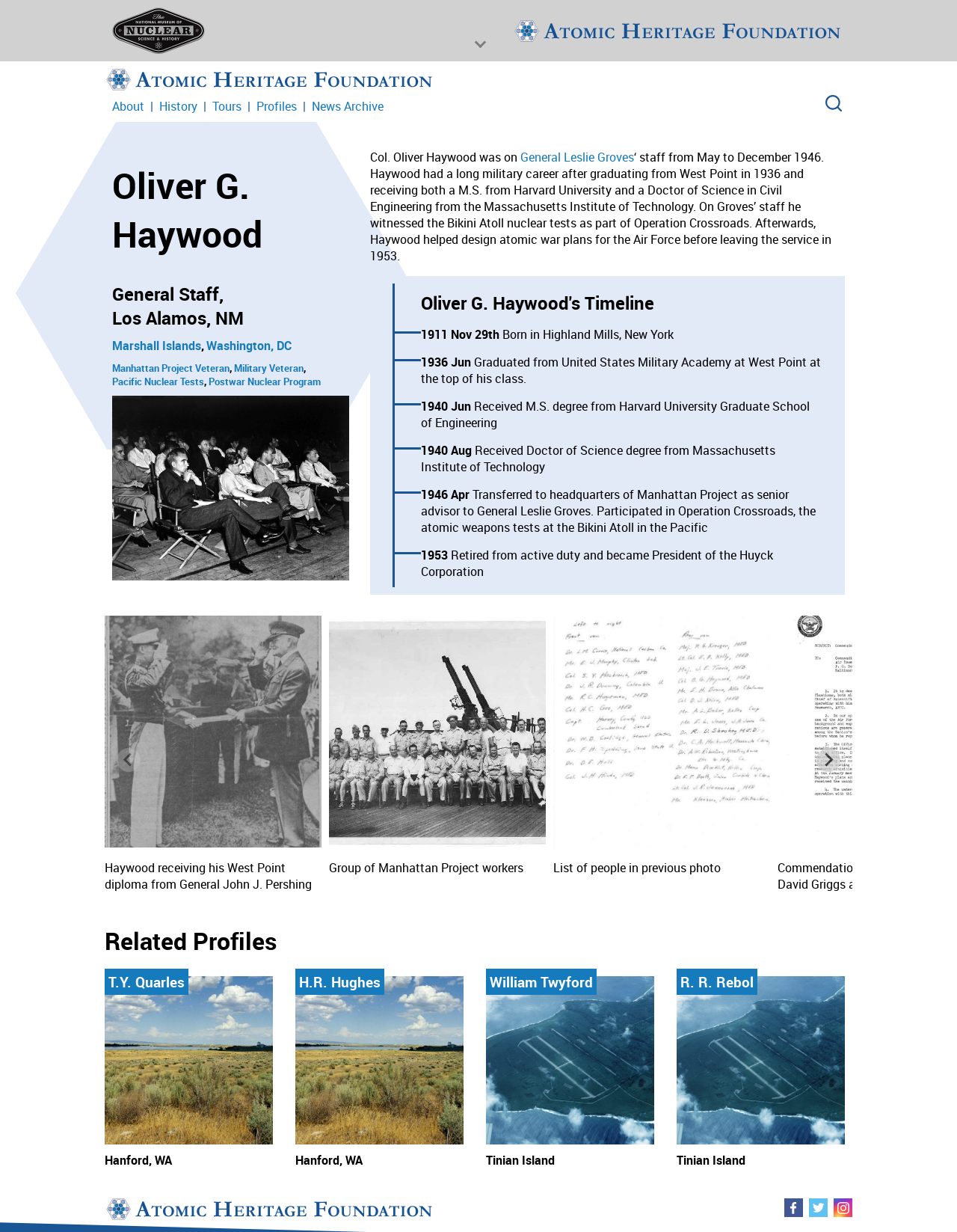Using the provided element description: "Military Veteran", determine the bounding box coordinates of the corresponding UI element in the screenshot.

[0.245, 0.293, 0.317, 0.304]